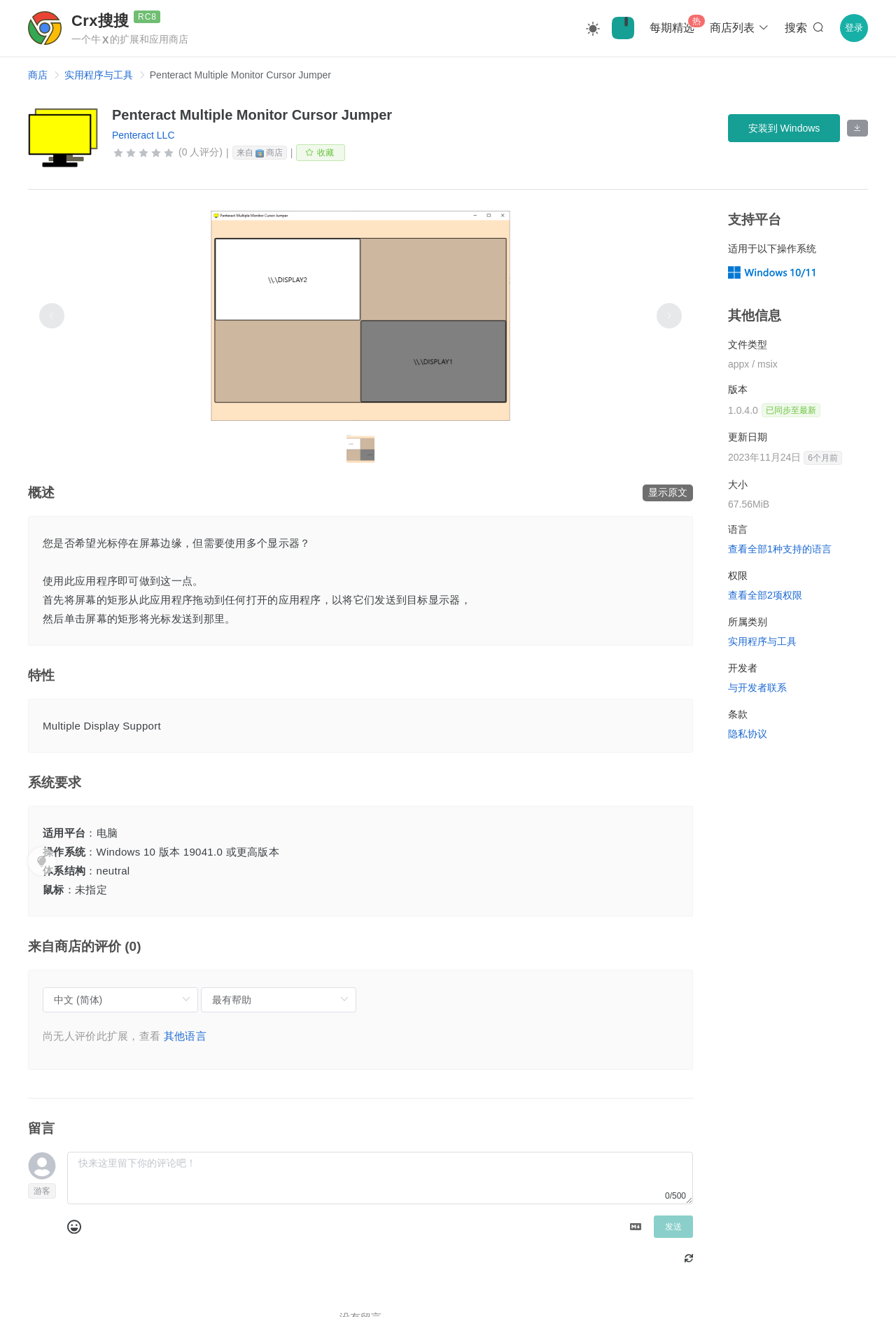Find and provide the bounding box coordinates for the UI element described with: "登录".

[0.938, 0.011, 0.969, 0.032]